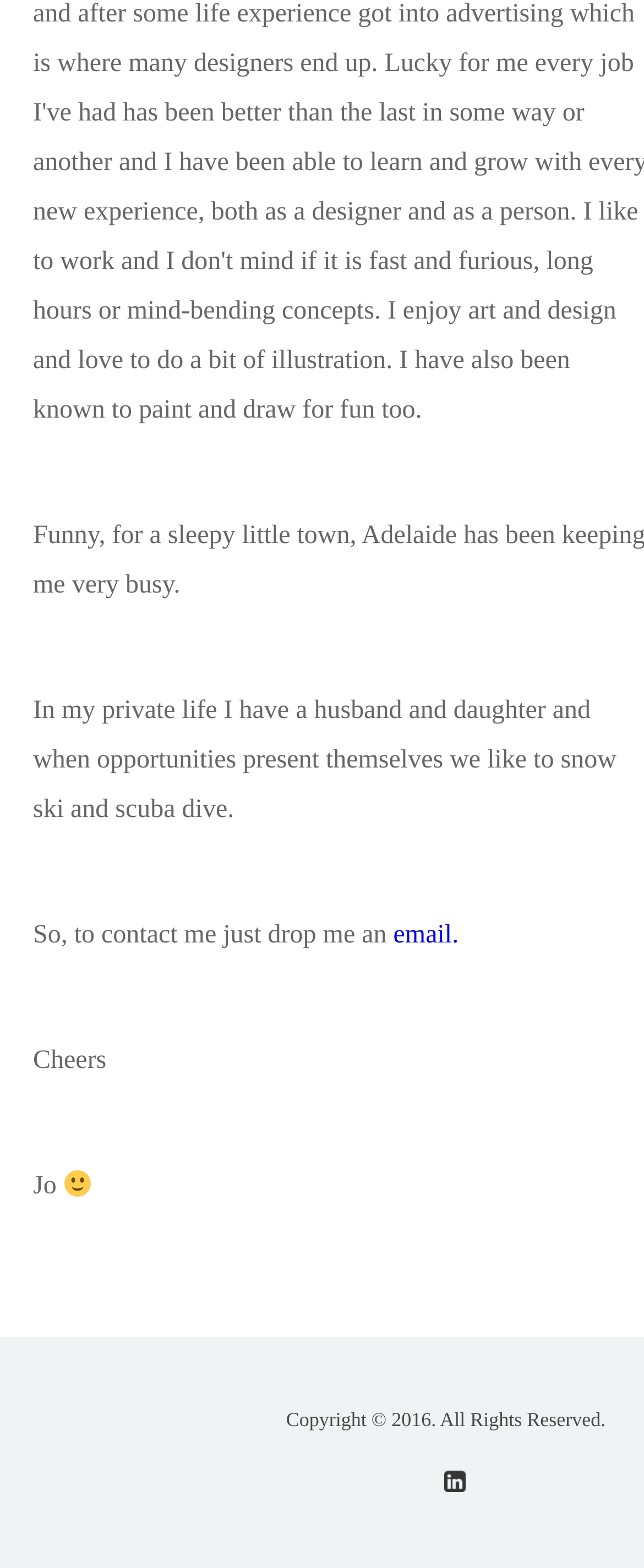What is the author's name?
Provide a detailed and well-explained answer to the question.

The author signs off with their name 'Jo' at the end of the paragraph, indicating that this is their name.